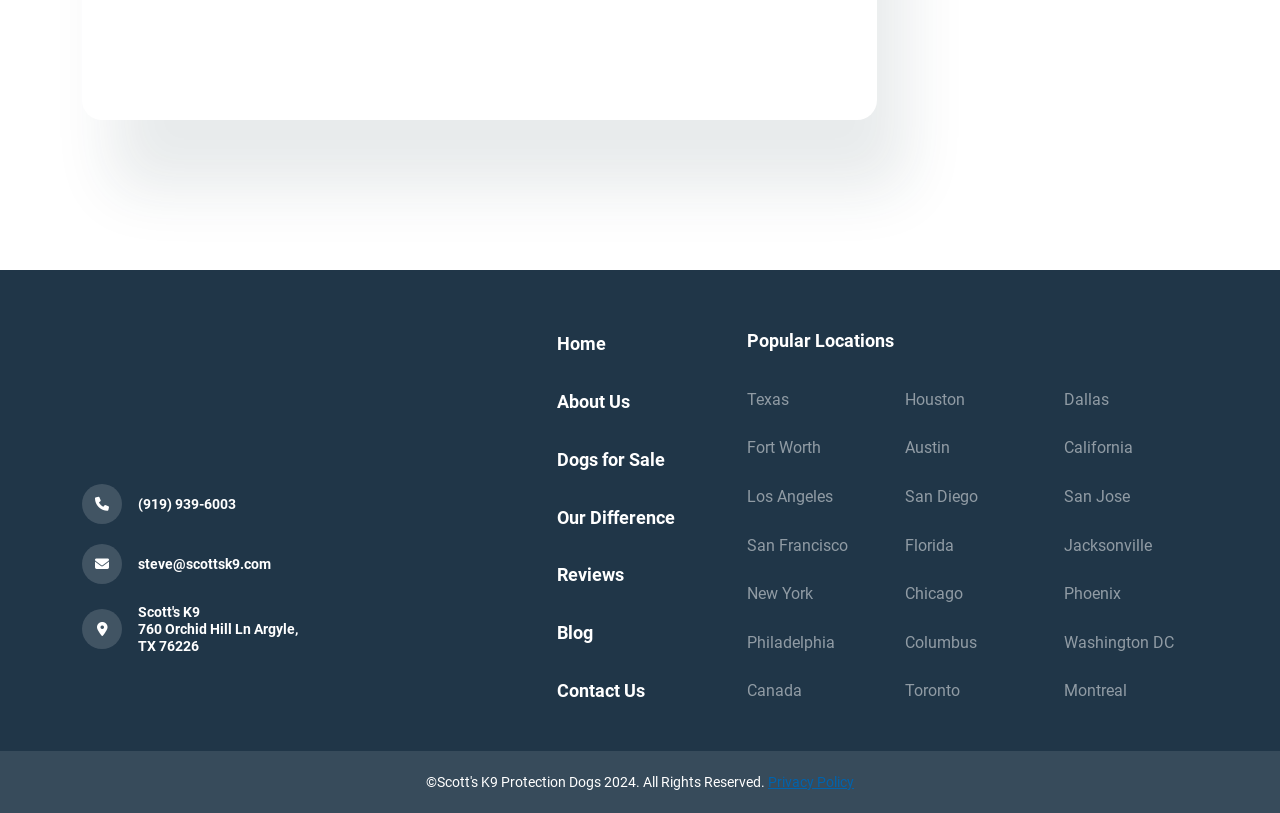Locate the bounding box coordinates of the element I should click to achieve the following instruction: "View Texas locations".

[0.584, 0.479, 0.616, 0.503]